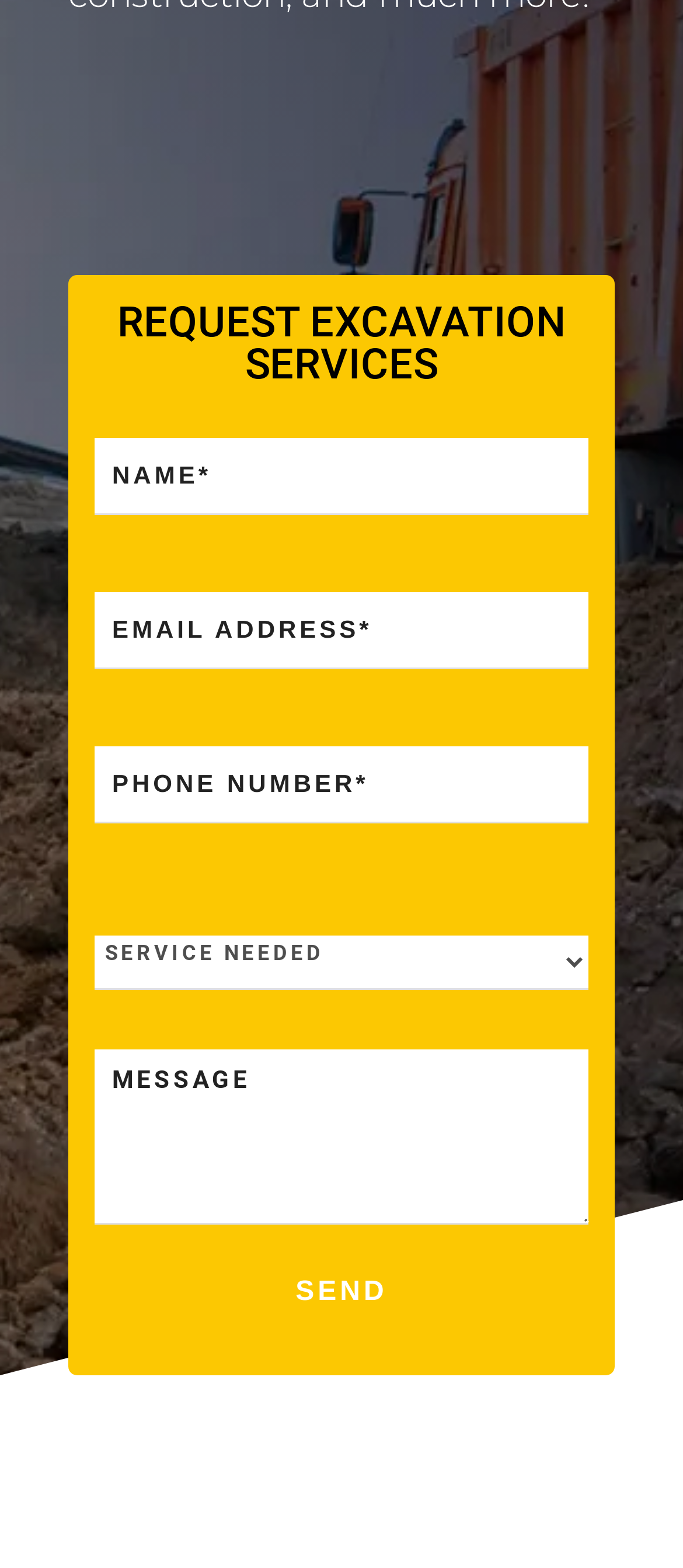Find the UI element described as: "Call Now" and predict its bounding box coordinates. Ensure the coordinates are four float numbers between 0 and 1, [left, top, right, bottom].

[0.1, 0.05, 0.649, 0.141]